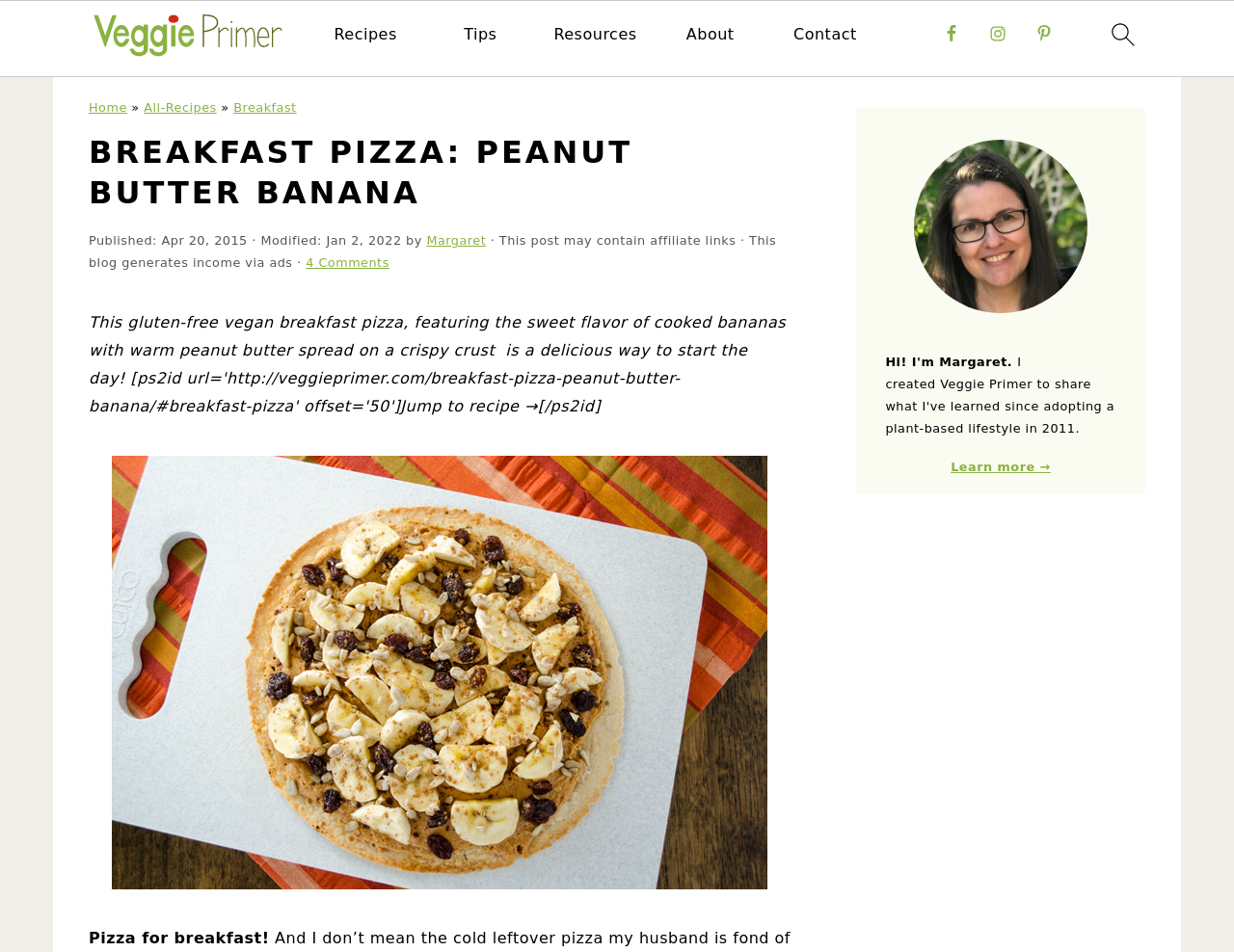Please pinpoint the bounding box coordinates for the region I should click to adhere to this instruction: "search".

[0.891, 0.011, 0.93, 0.072]